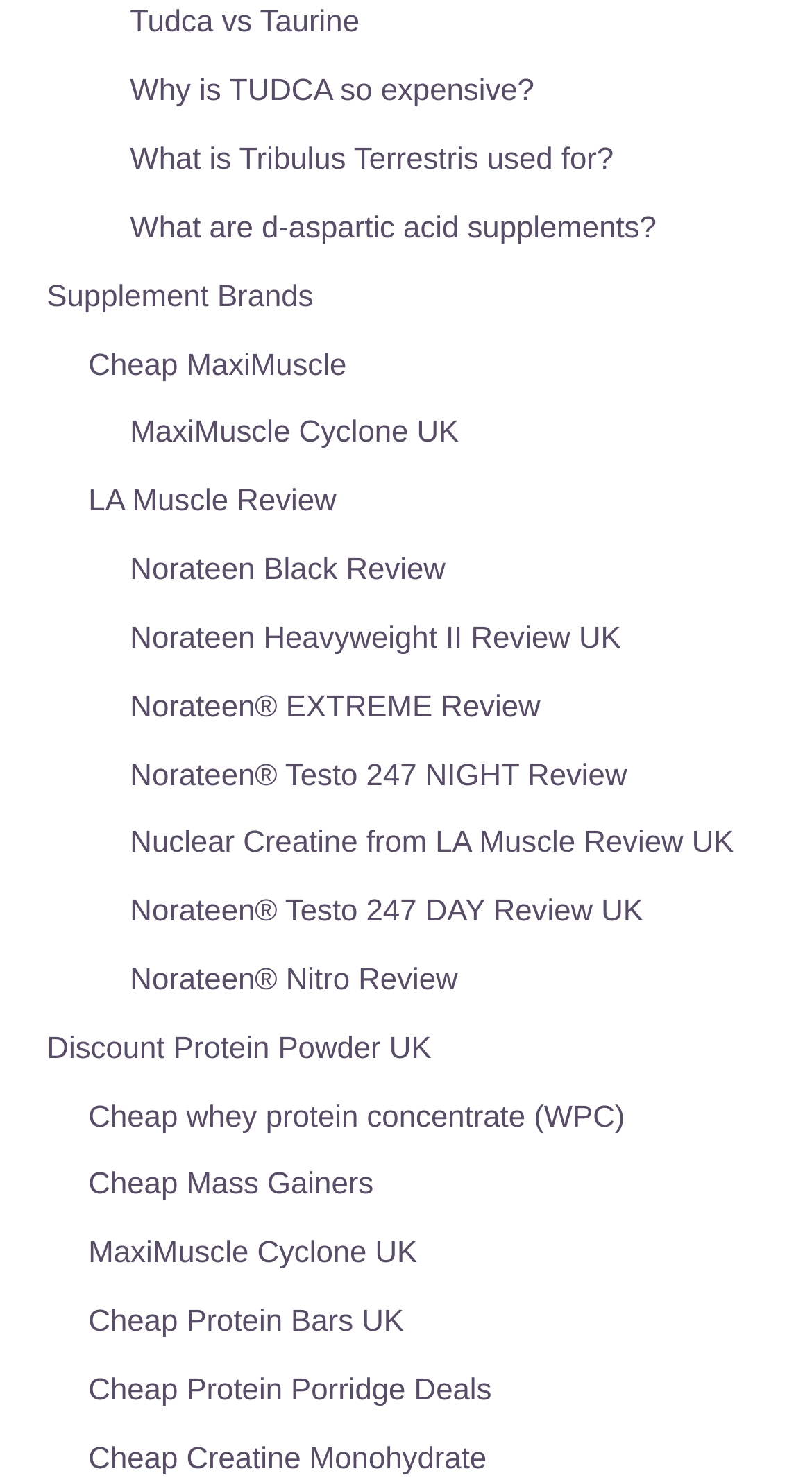Answer this question in one word or a short phrase: How many links are related to Norateen?

5